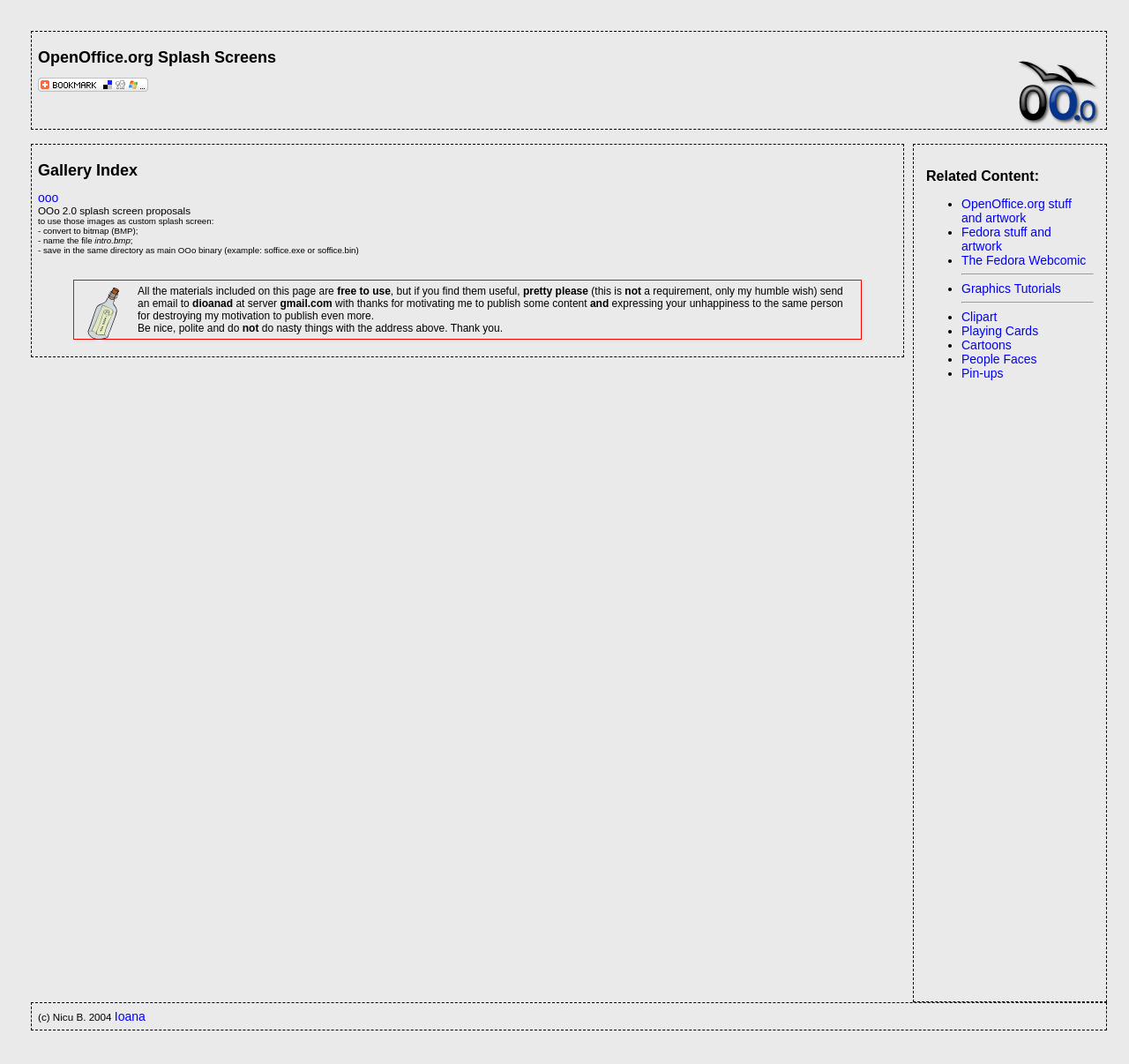Determine the bounding box coordinates of the clickable region to follow the instruction: "Click the 'OpenOffice.org stuff and artwork' link".

[0.852, 0.185, 0.949, 0.212]